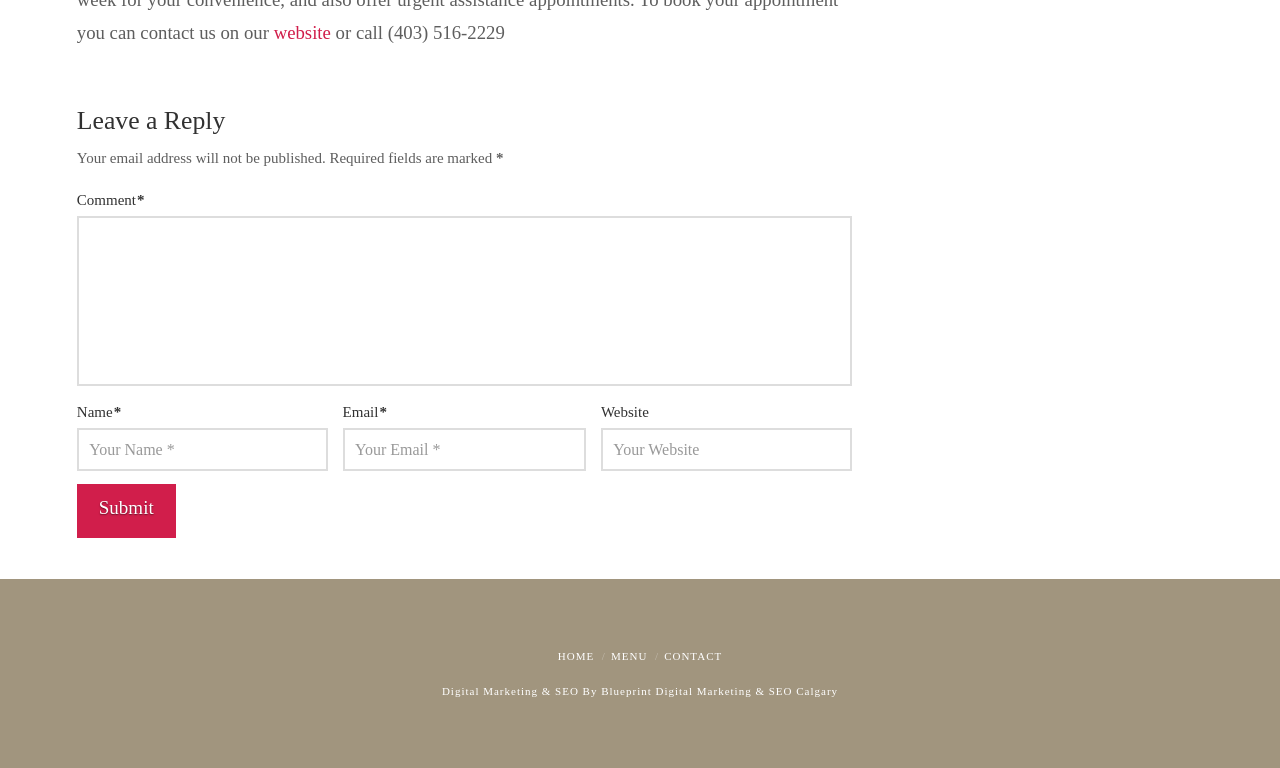Identify the bounding box for the given UI element using the description provided. Coordinates should be in the format (top-left x, top-left y, bottom-right x, bottom-right y) and must be between 0 and 1. Here is the description: parent_node: Comment * name="comment"

[0.06, 0.281, 0.665, 0.502]